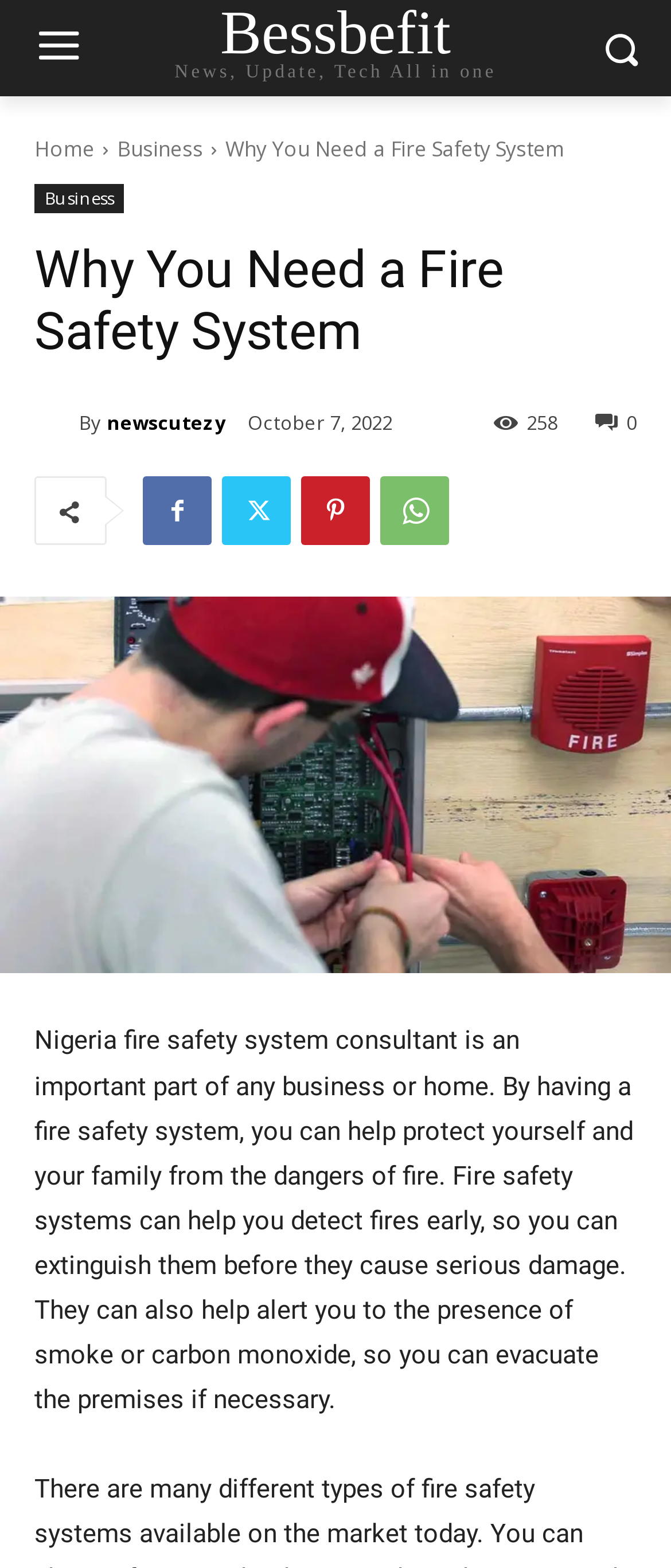Identify the bounding box coordinates of the clickable region necessary to fulfill the following instruction: "Check out the previous article". The bounding box coordinates should be four float numbers between 0 and 1, i.e., [left, top, right, bottom].

None